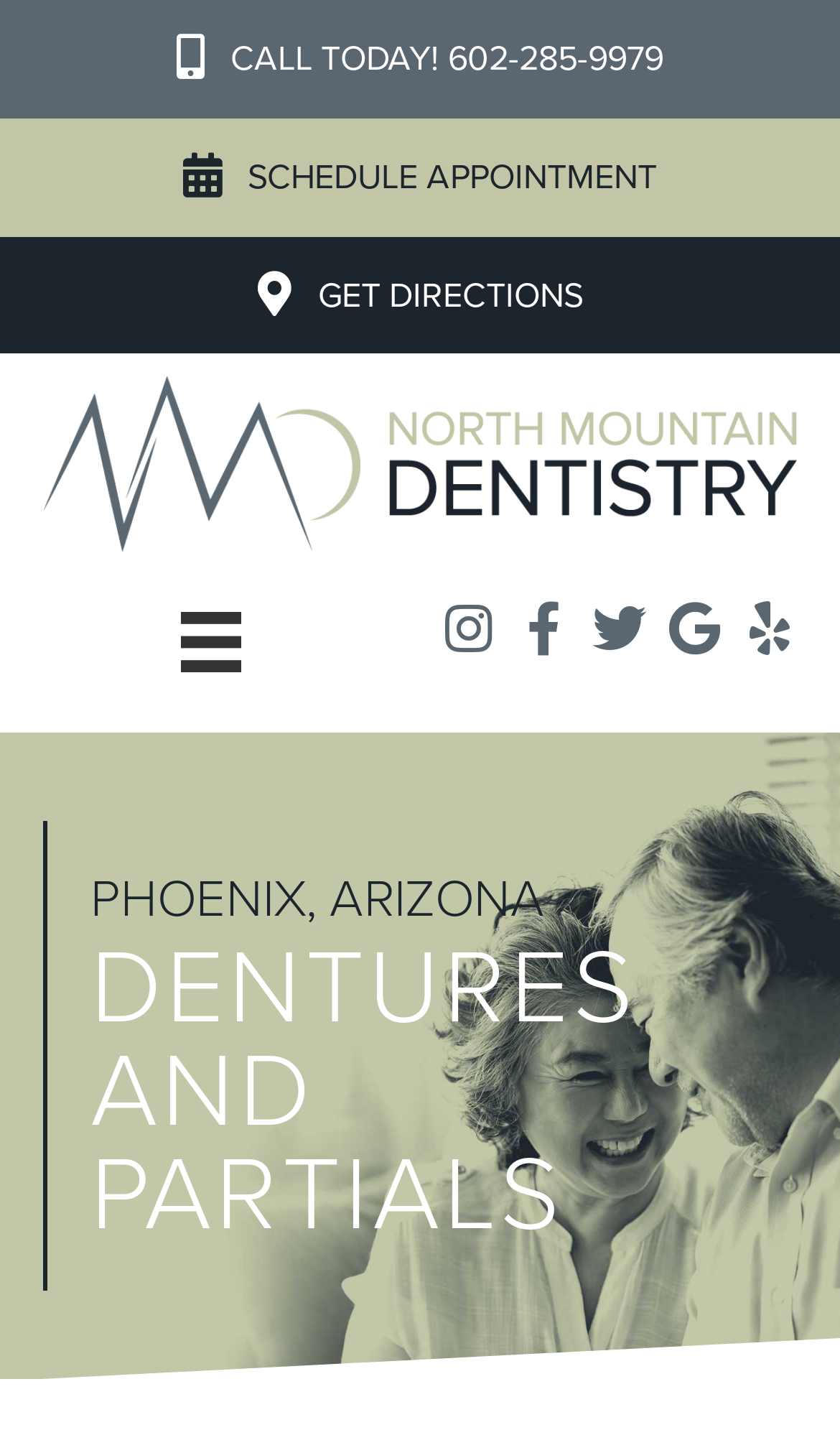Using the provided element description: "Christiaan Kras", identify the bounding box coordinates. The coordinates should be four floats between 0 and 1 in the order [left, top, right, bottom].

None